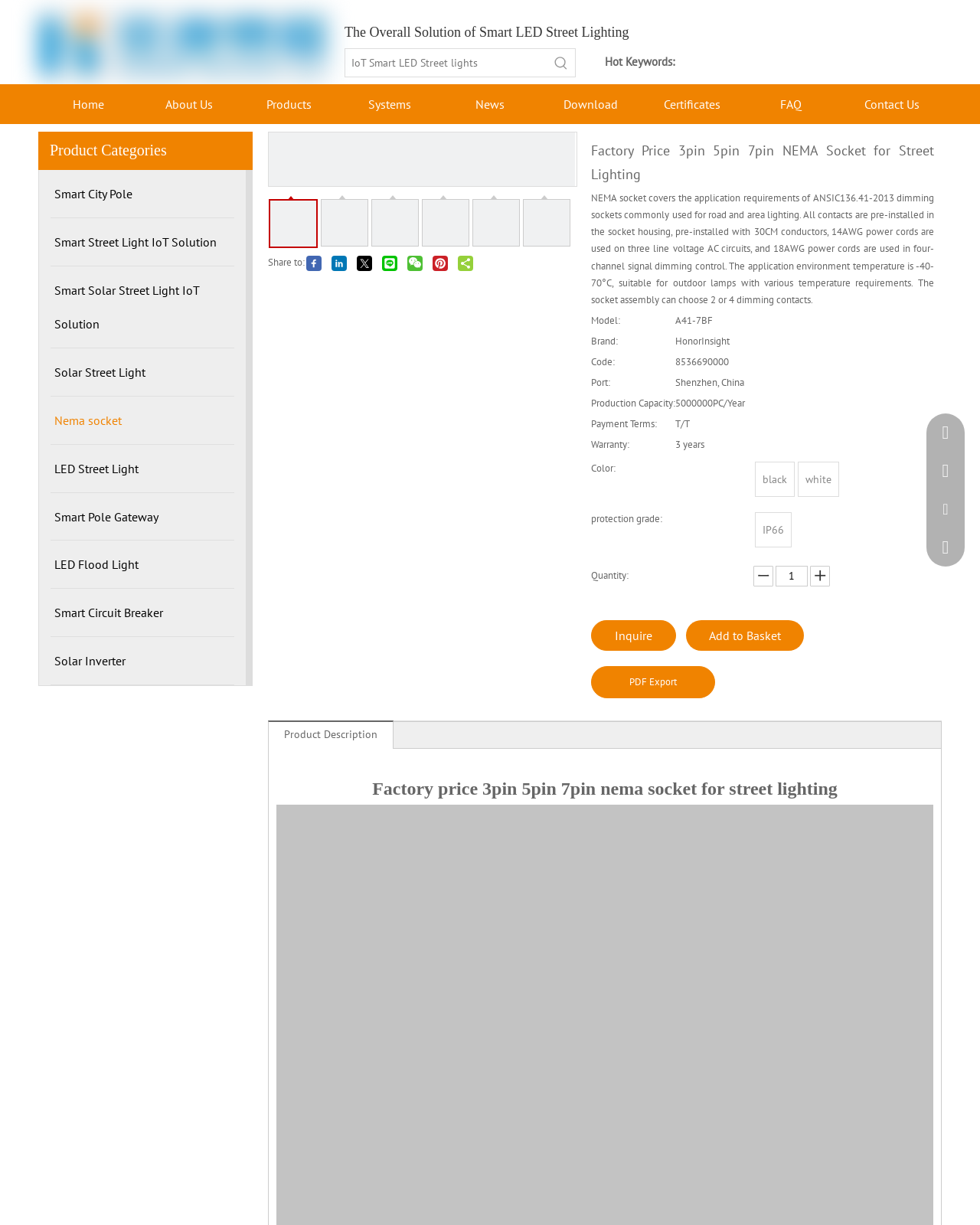Find the primary header on the webpage and provide its text.

Factory Price 3pin 5pin 7pin NEMA Socket for Street Lighting 